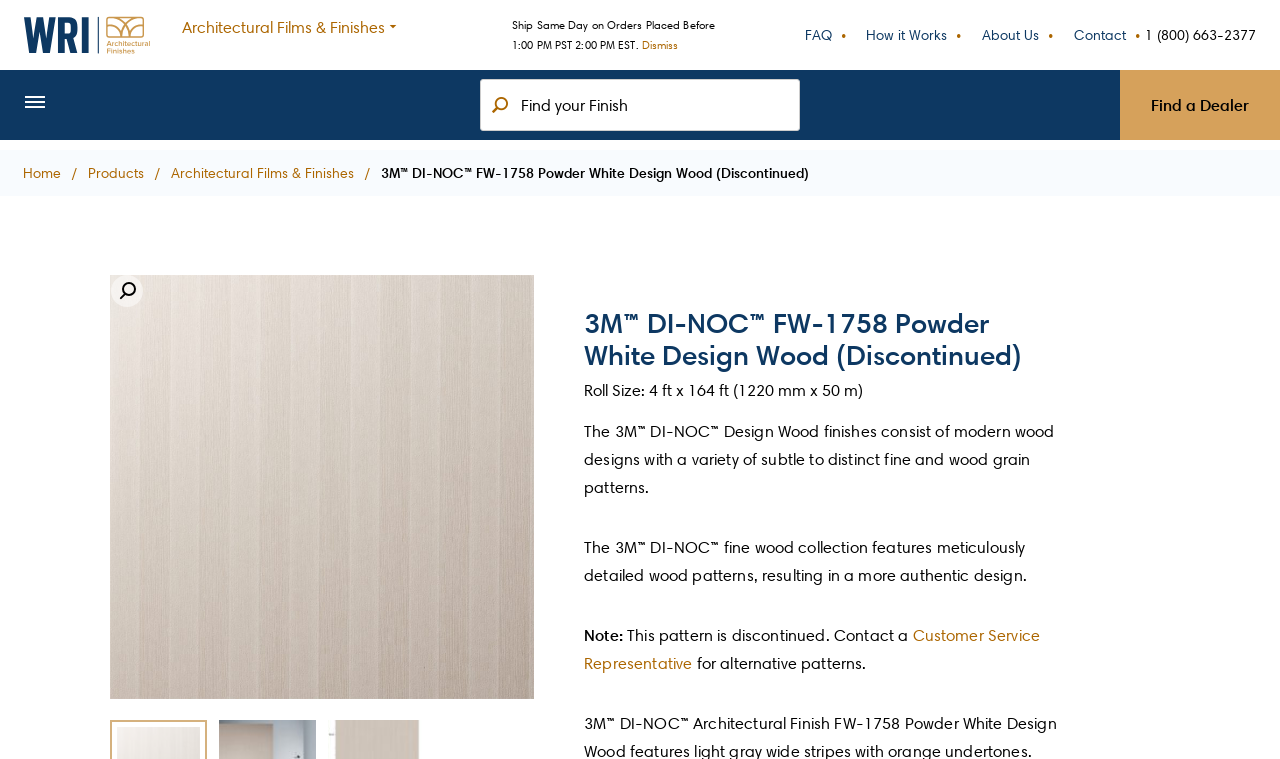Use a single word or phrase to answer the question:
What is the product name?

3M DI-NOC FW-1758 Powder White Design Wood